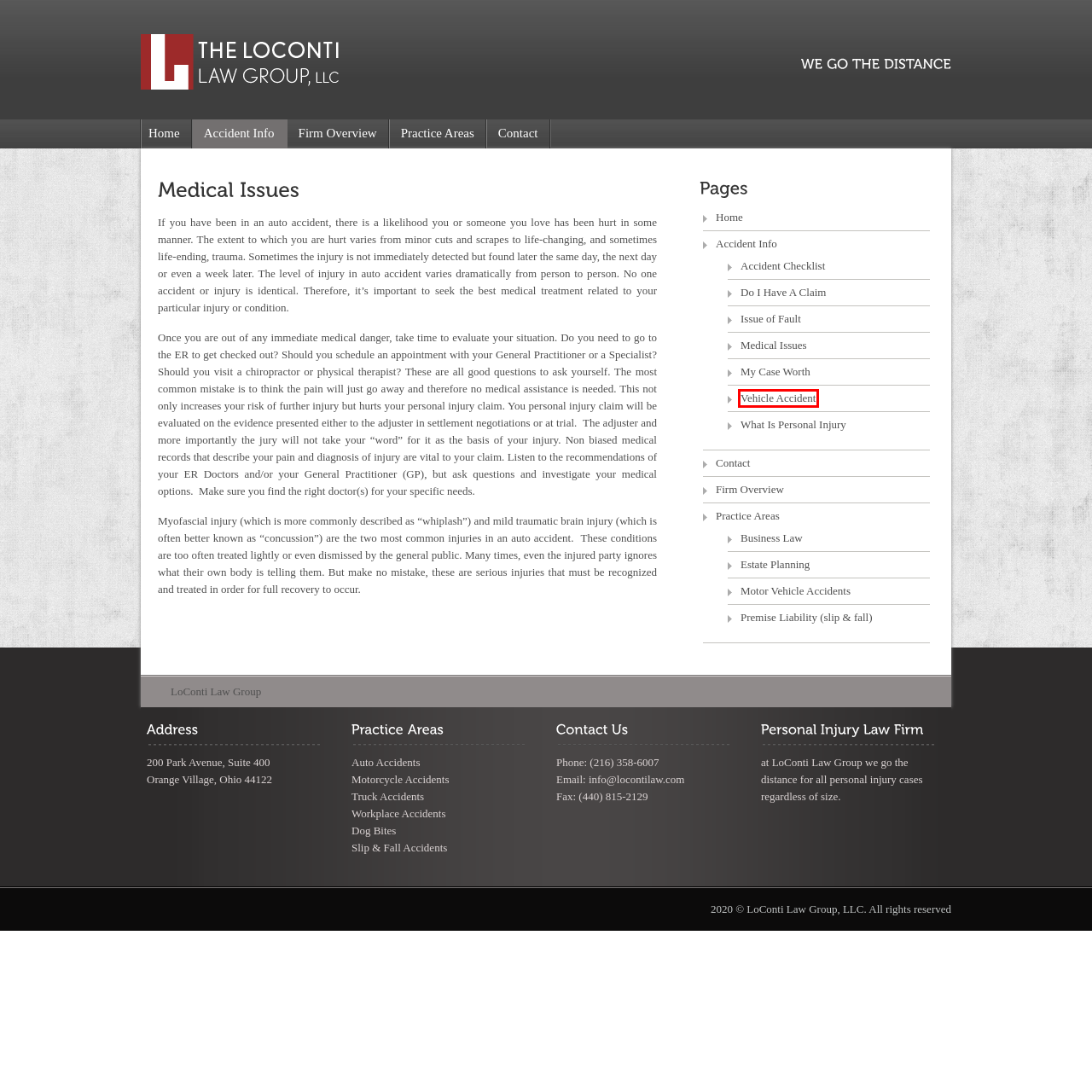You are provided with a screenshot of a webpage containing a red rectangle bounding box. Identify the webpage description that best matches the new webpage after the element in the bounding box is clicked. Here are the potential descriptions:
A. Practice Areas | LoConti Law Group LLC
B. Contact | LoConti Law Group LLC
C. Motor Vehicle Accidents | LoConti Law Group LLC
D. Premise Liability (slip & fall) | LoConti Law Group LLC
E. Estate Planning | LoConti Law Group LLC
F. Do I Have A Claim  | LoConti Law Group LLC
G. LoConti Law Group LLC | We Go The Distance
H. Vehicle Accident | LoConti Law Group LLC

H